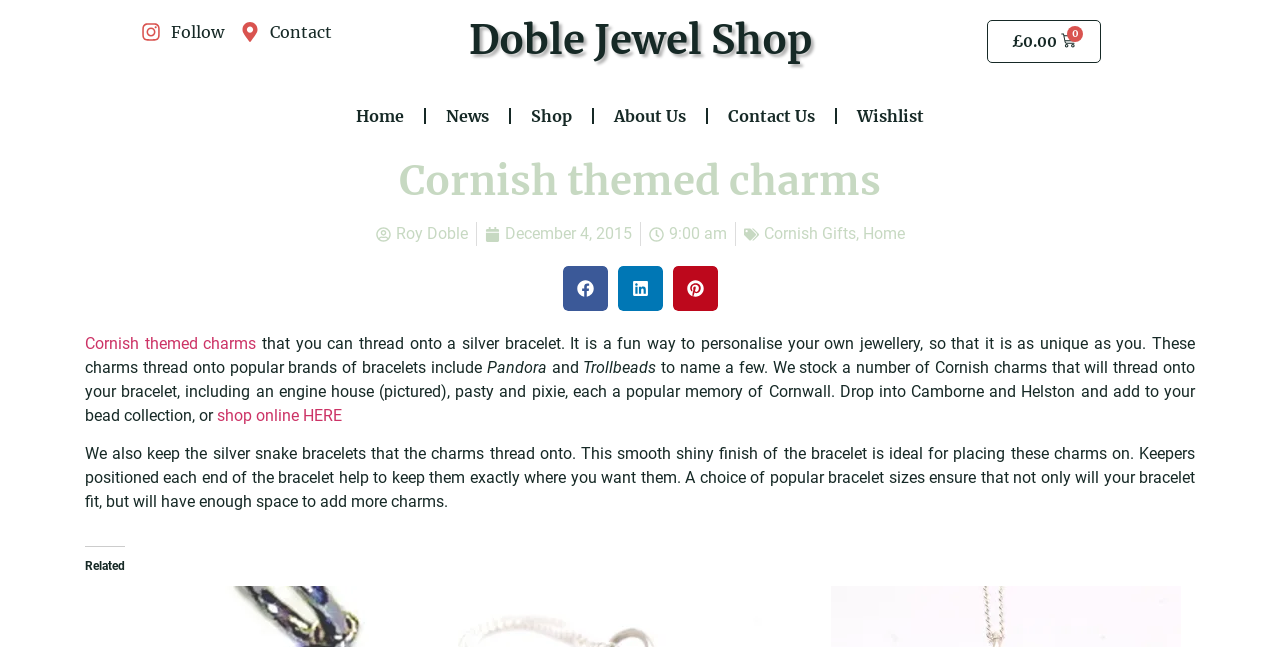Refer to the element description aria-label="Share on pinterest" and identify the corresponding bounding box in the screenshot. Format the coordinates as (top-left x, top-left y, bottom-right x, bottom-right y) with values in the range of 0 to 1.

[0.525, 0.411, 0.561, 0.481]